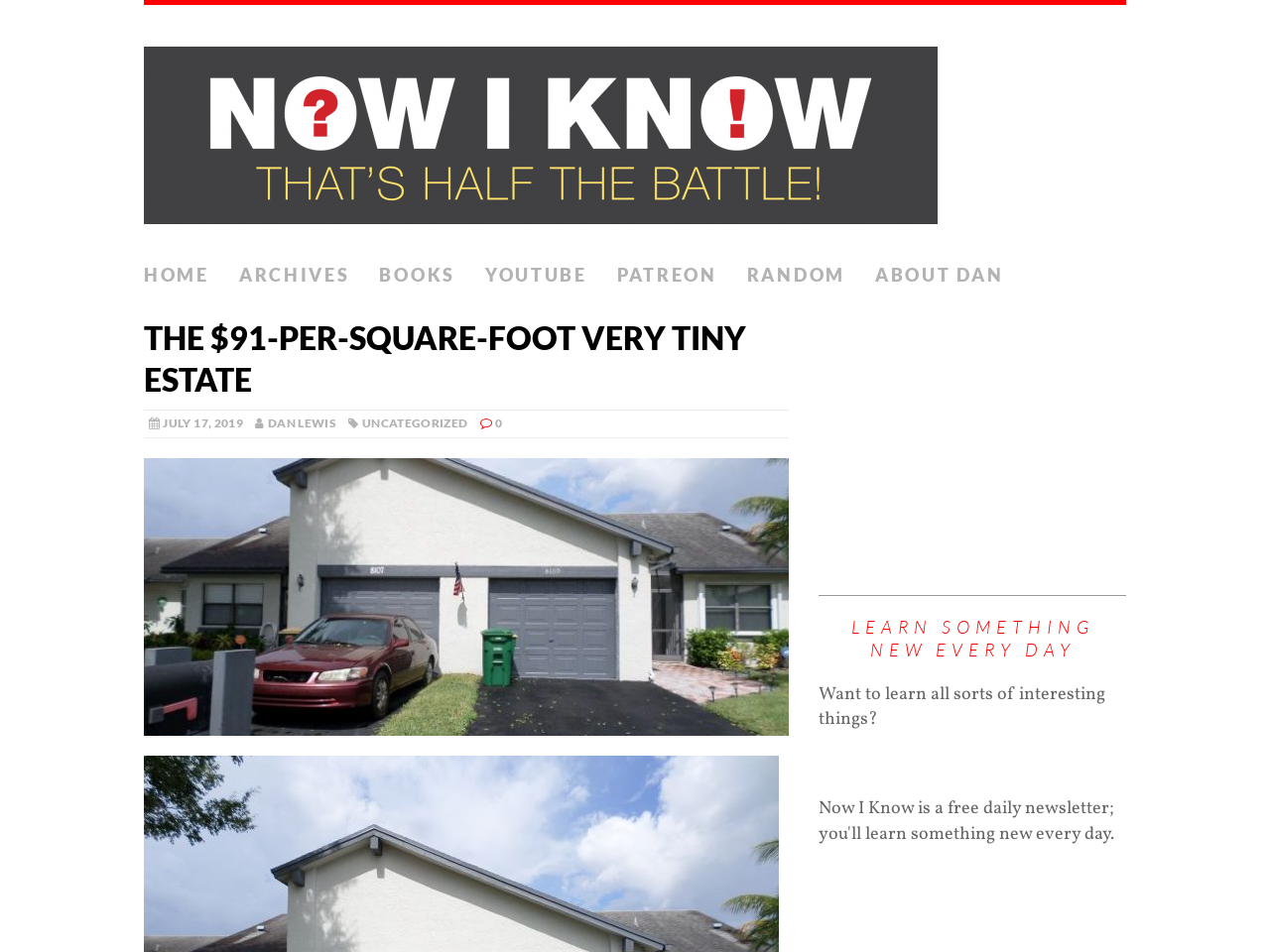Identify the bounding box for the described UI element: "parties@csmee.co.uk".

None